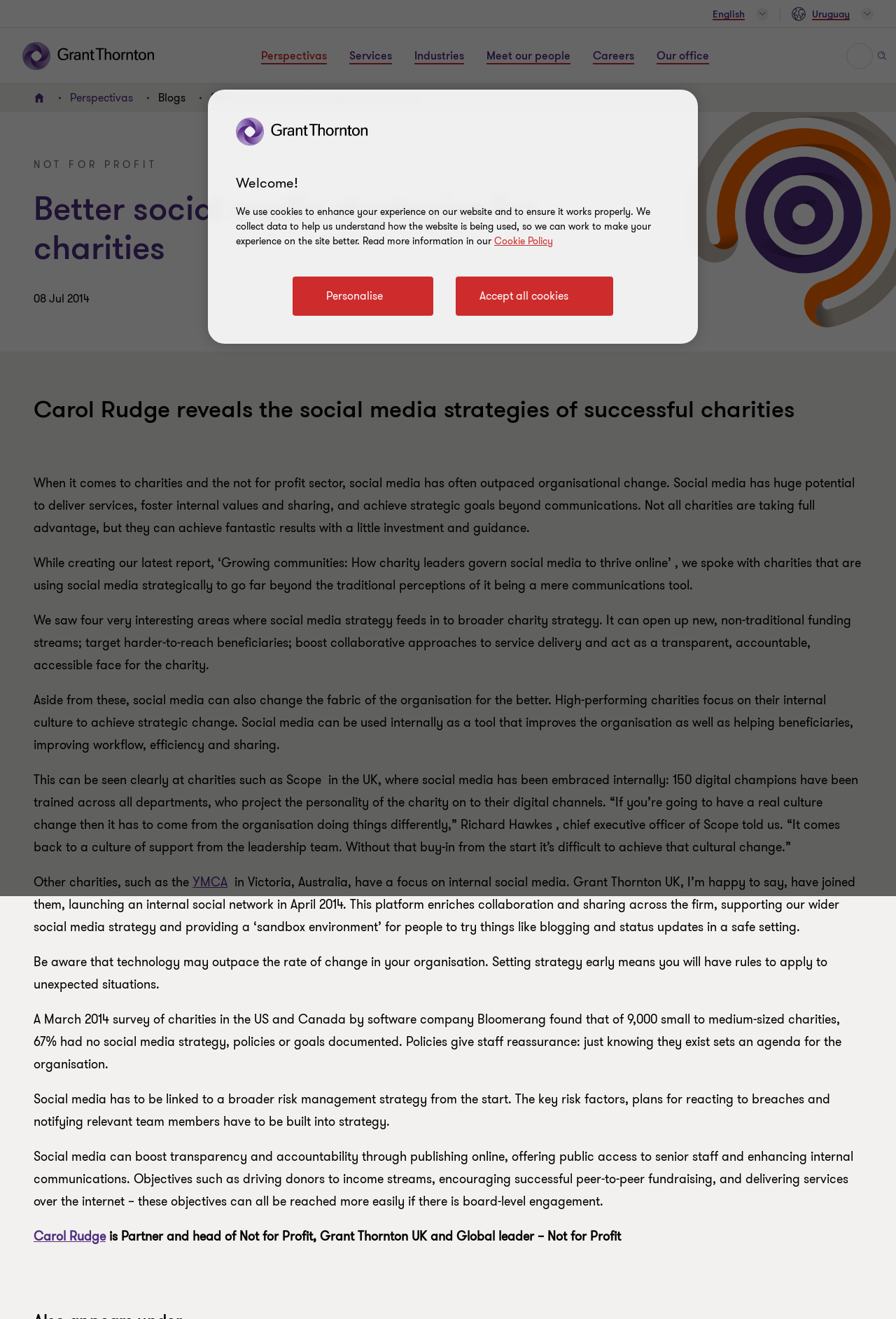What is the topic of the article?
Please look at the screenshot and answer in one word or a short phrase.

Social media strategies for charities